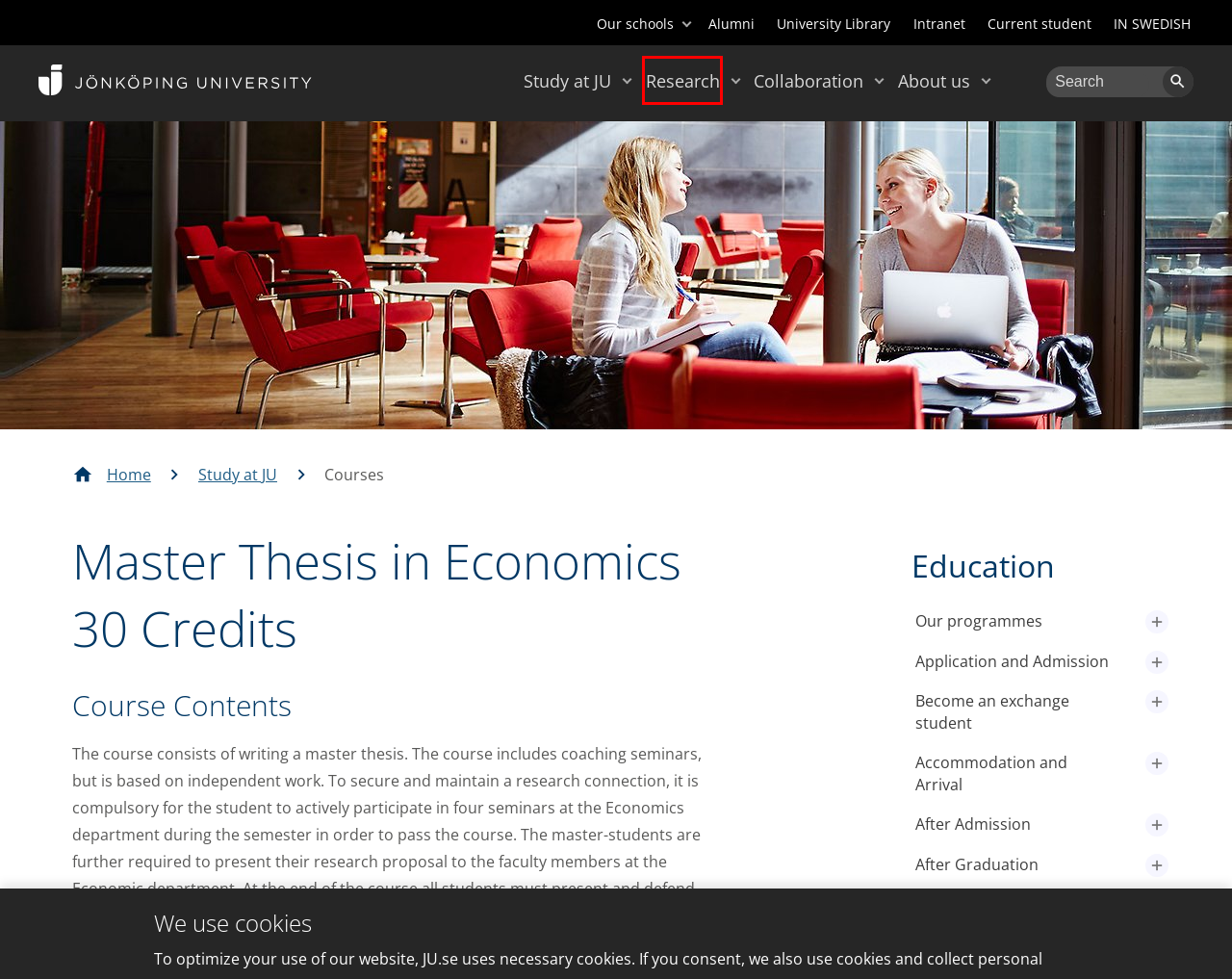Assess the screenshot of a webpage with a red bounding box and determine which webpage description most accurately matches the new page after clicking the element within the red box. Here are the options:
A. After Graduation - Education - Jönköping University
B. After Admission - Education - Jönköping University
C. Research - Jönköping University
D. Why Jönköping University? - Education - Jönköping University
E. Become an exchange student - Education - Jönköping University
F. Student Web | Jönköping University - Jönköping University
G. Our programmes - Education - Jönköping University
H. Collaboration - Business & Society - Jönköping University

C